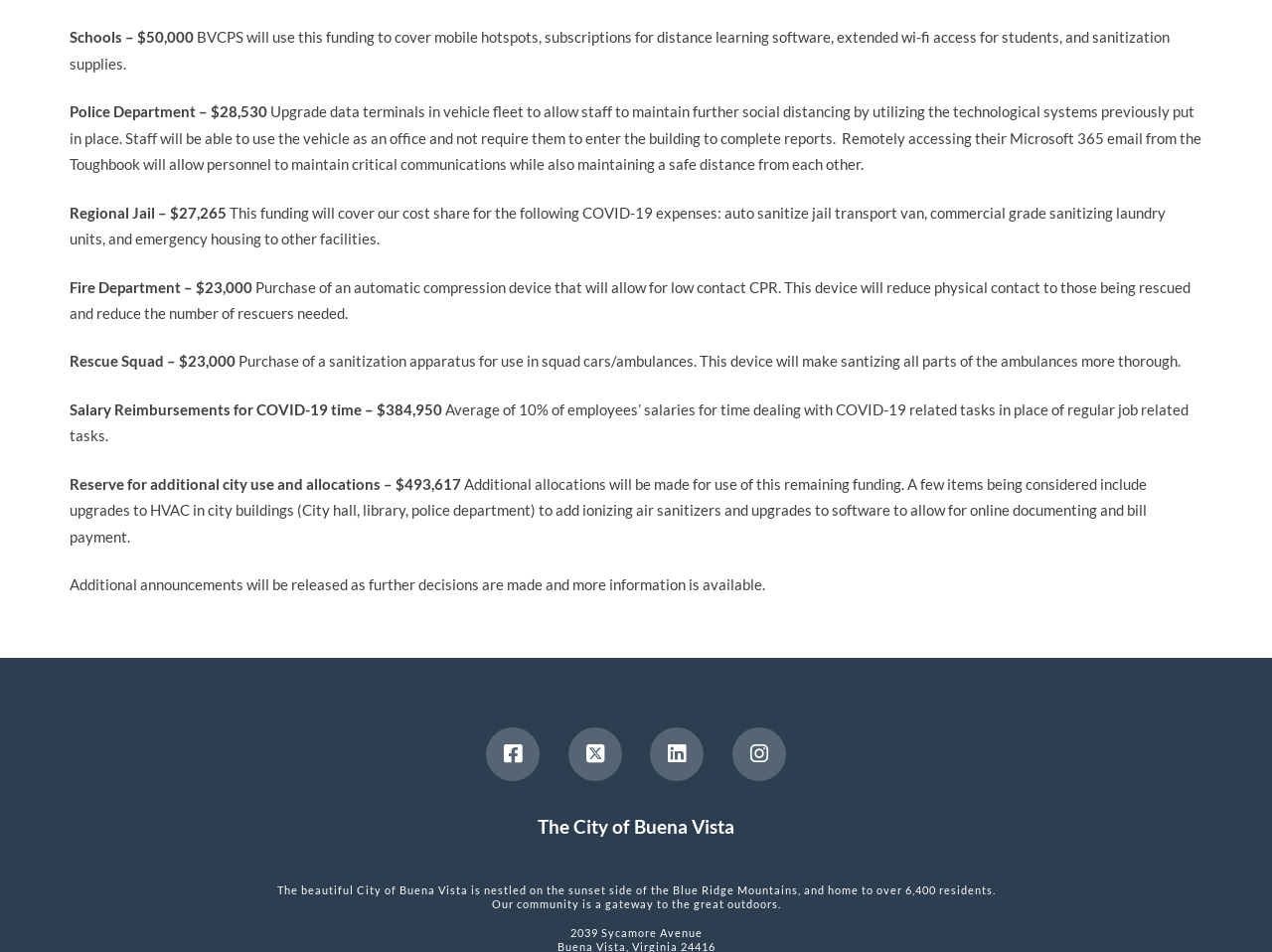Locate and provide the bounding box coordinates for the HTML element that matches this description: "title="Instagram"".

[0.576, 0.764, 0.618, 0.821]